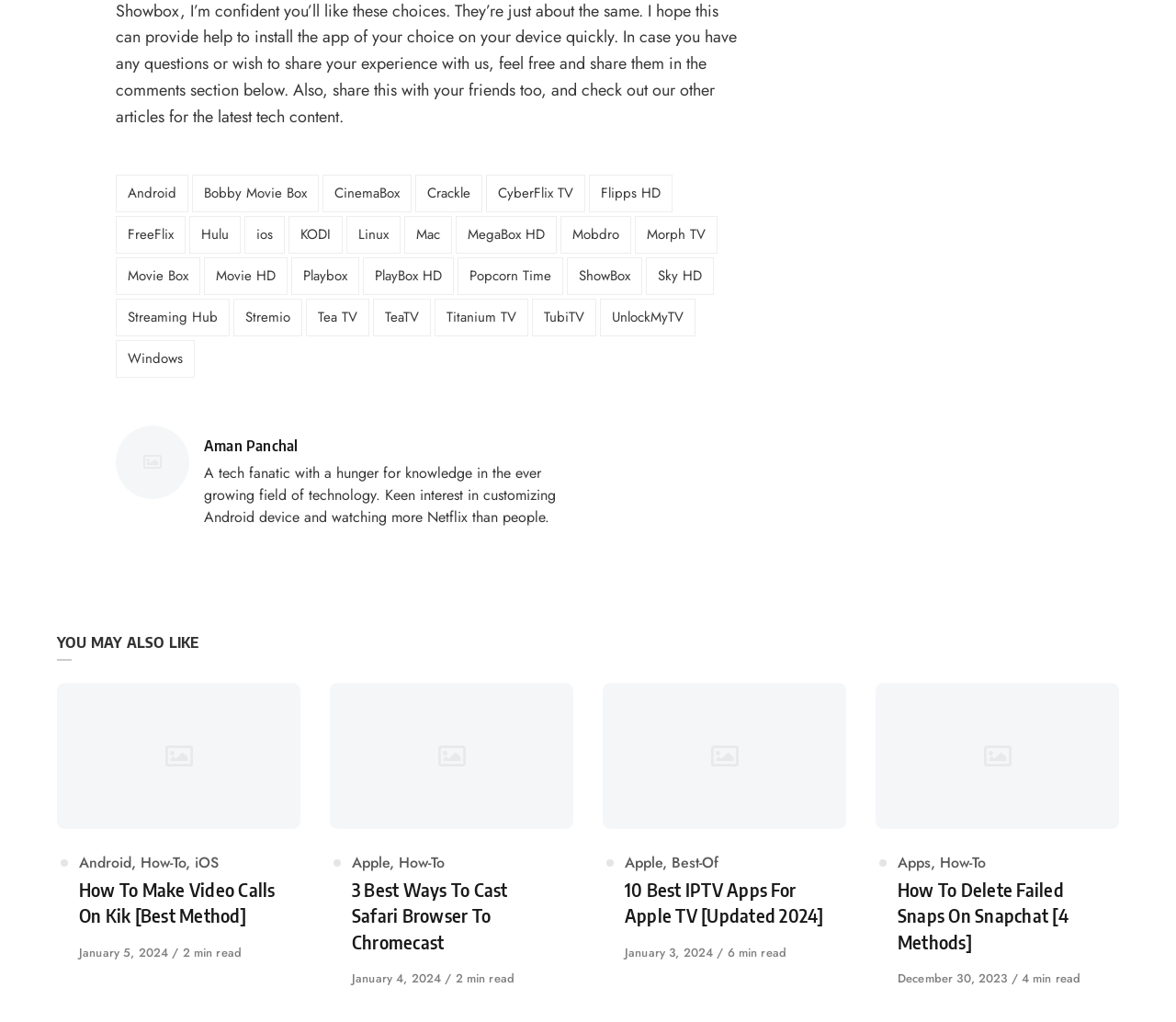Kindly determine the bounding box coordinates for the area that needs to be clicked to execute this instruction: "Check the post by Aman Panchal".

[0.173, 0.427, 0.486, 0.445]